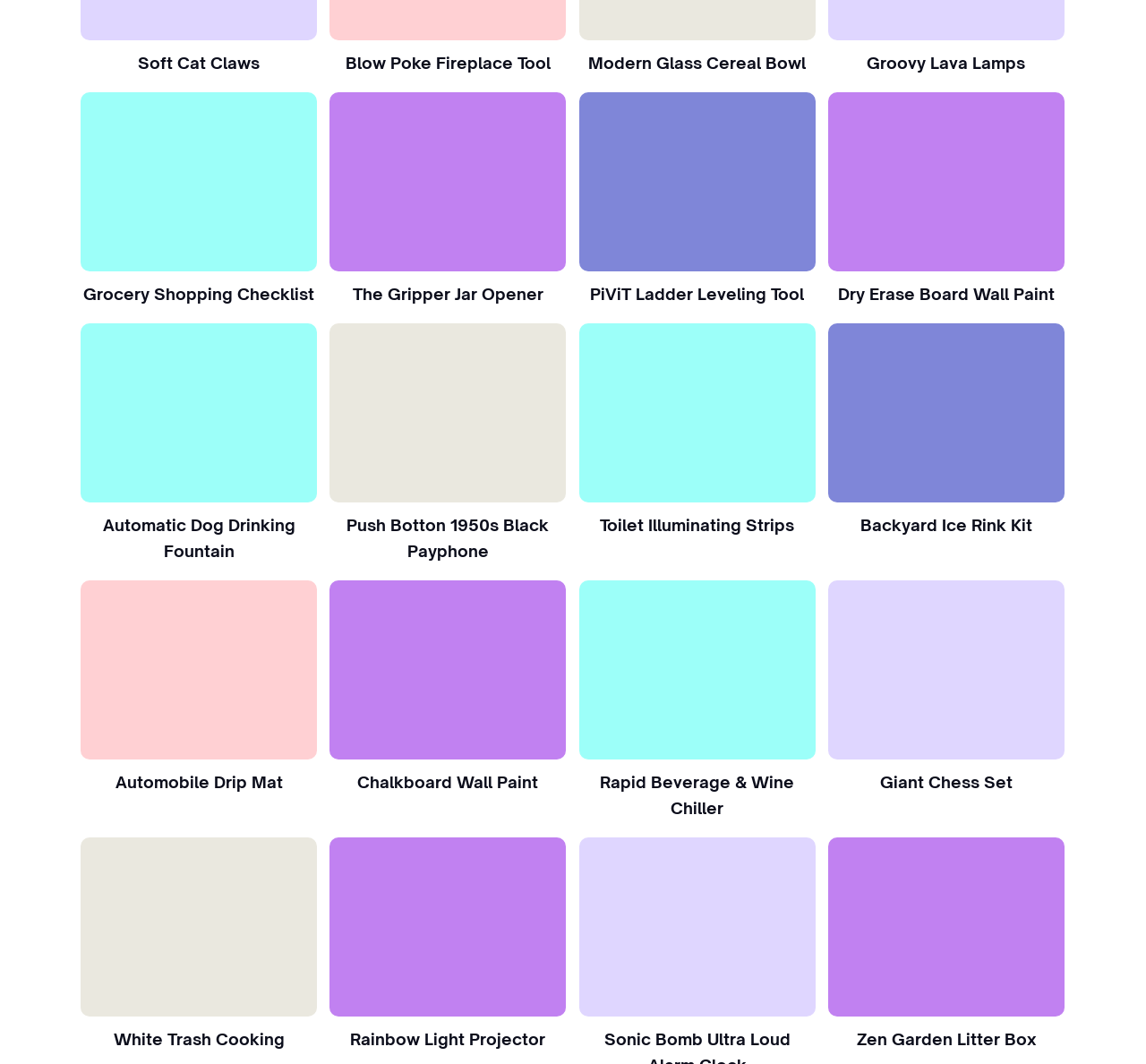Please determine the bounding box coordinates, formatted as (top-left x, top-left y, bottom-right x, bottom-right y), with all values as floating point numbers between 0 and 1. Identify the bounding box of the region described as: August 2023

None